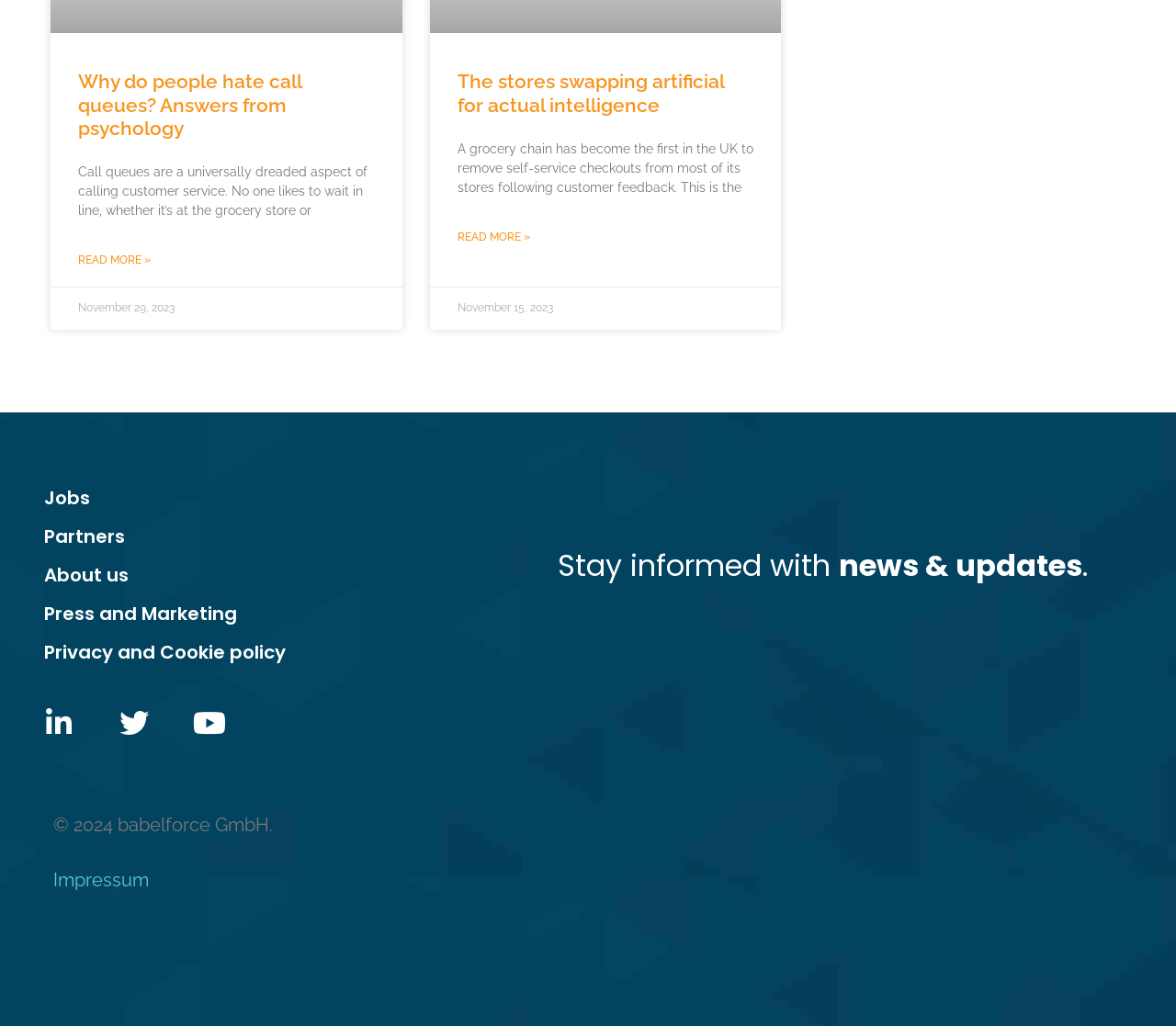Please identify the bounding box coordinates of the region to click in order to complete the given instruction: "Read more about the stores swapping artificial for actual intelligence". The coordinates should be four float numbers between 0 and 1, i.e., [left, top, right, bottom].

[0.389, 0.223, 0.45, 0.239]